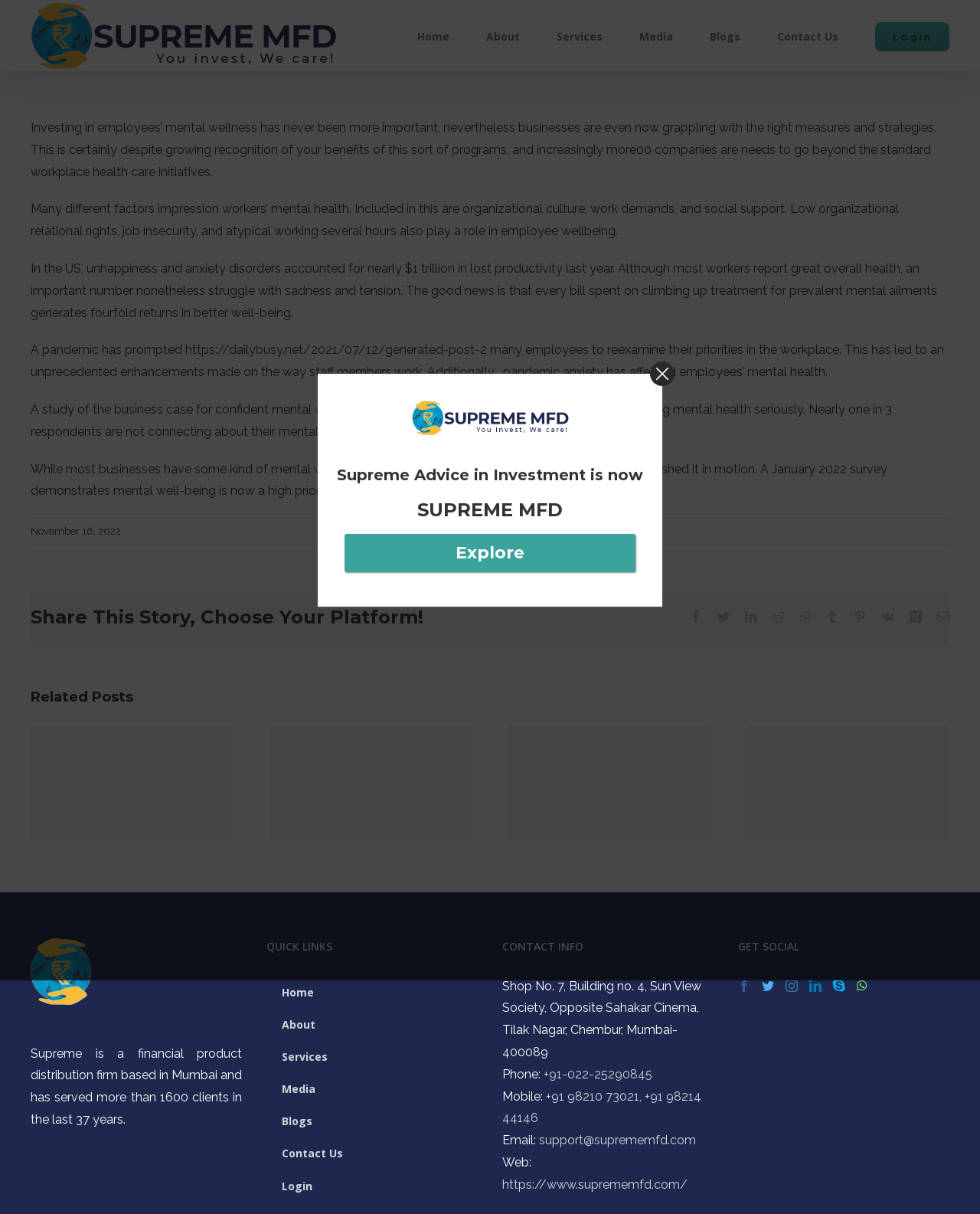Produce a meticulous description of the webpage.

The webpage is about mental health in the workplace, specifically discussing the importance of investing in employees' mental wellness. At the top of the page, there is a logo of Supreme MFD, a financial product distribution firm based in Mumbai. Below the logo, there is a main menu with links to Home, About, Services, Media, Blogs, and Contact Us.

The main content of the page is an article that discusses the growing recognition of the benefits of mental wellness programs in the workplace. The article highlights the various factors that impact workers' mental health, including organizational culture, work demands, and social support. It also mentions the economic benefits of investing in mental health, citing a study that found that every dollar spent on mental health treatment generates a fourfold return in better well-being.

The article is divided into several sections, each discussing a different aspect of mental health in the workplace. There are also links to related posts and a call to action to share the story on various social media platforms.

On the right side of the page, there is a section with quick links to different parts of the website, including Home, About, Services, Media, Blogs, and Contact Us. Below this section, there is a contact information section with the company's address, phone numbers, email, and website.

At the bottom of the page, there are links to the company's social media profiles, including Facebook, Twitter, Instagram, LinkedIn, Skype, and WhatsApp. There is also a "Go to Top" button that allows users to quickly navigate back to the top of the page.

Throughout the page, there are several images, including a logo of Supreme MFD, a close-link icon, and a few other icons. The overall layout of the page is clean and easy to navigate, with clear headings and concise text.